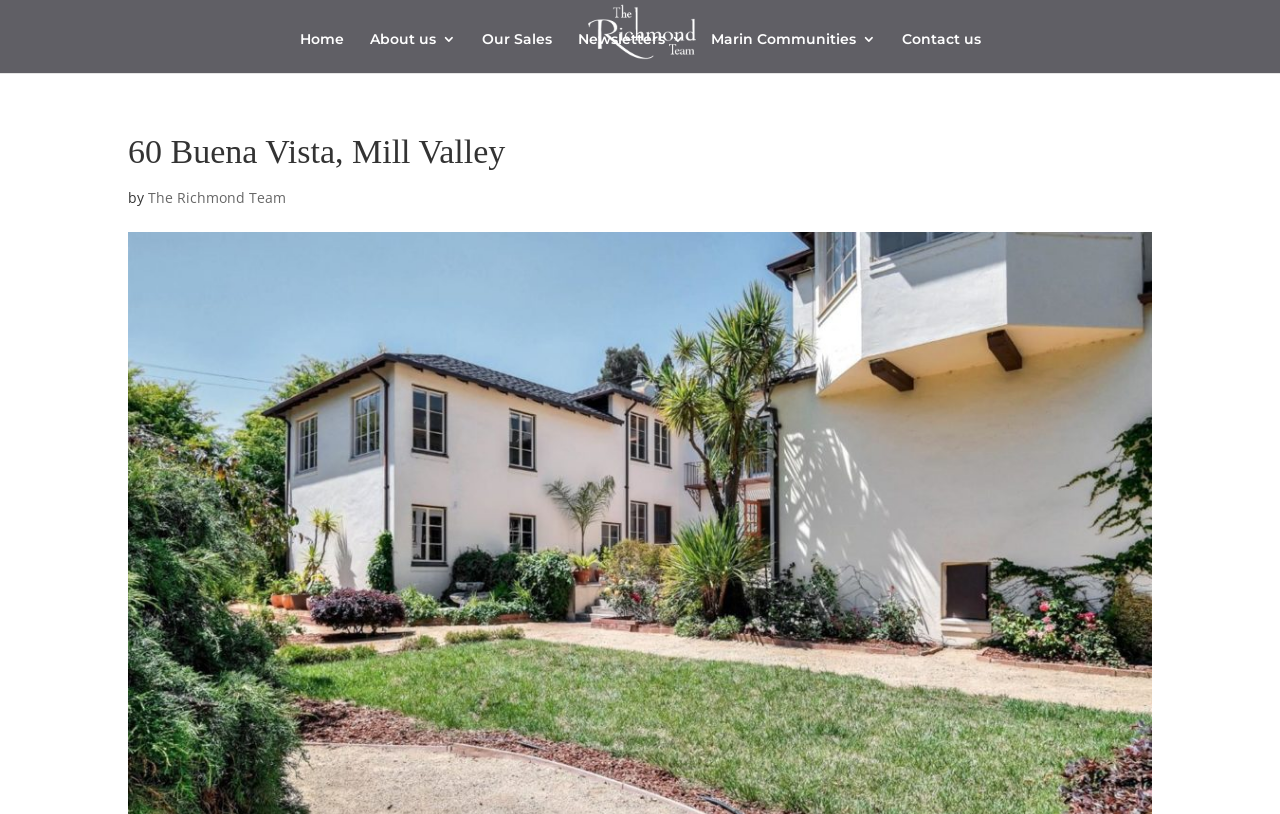Provide a one-word or one-phrase answer to the question:
What is the type of content on this webpage?

Property listing